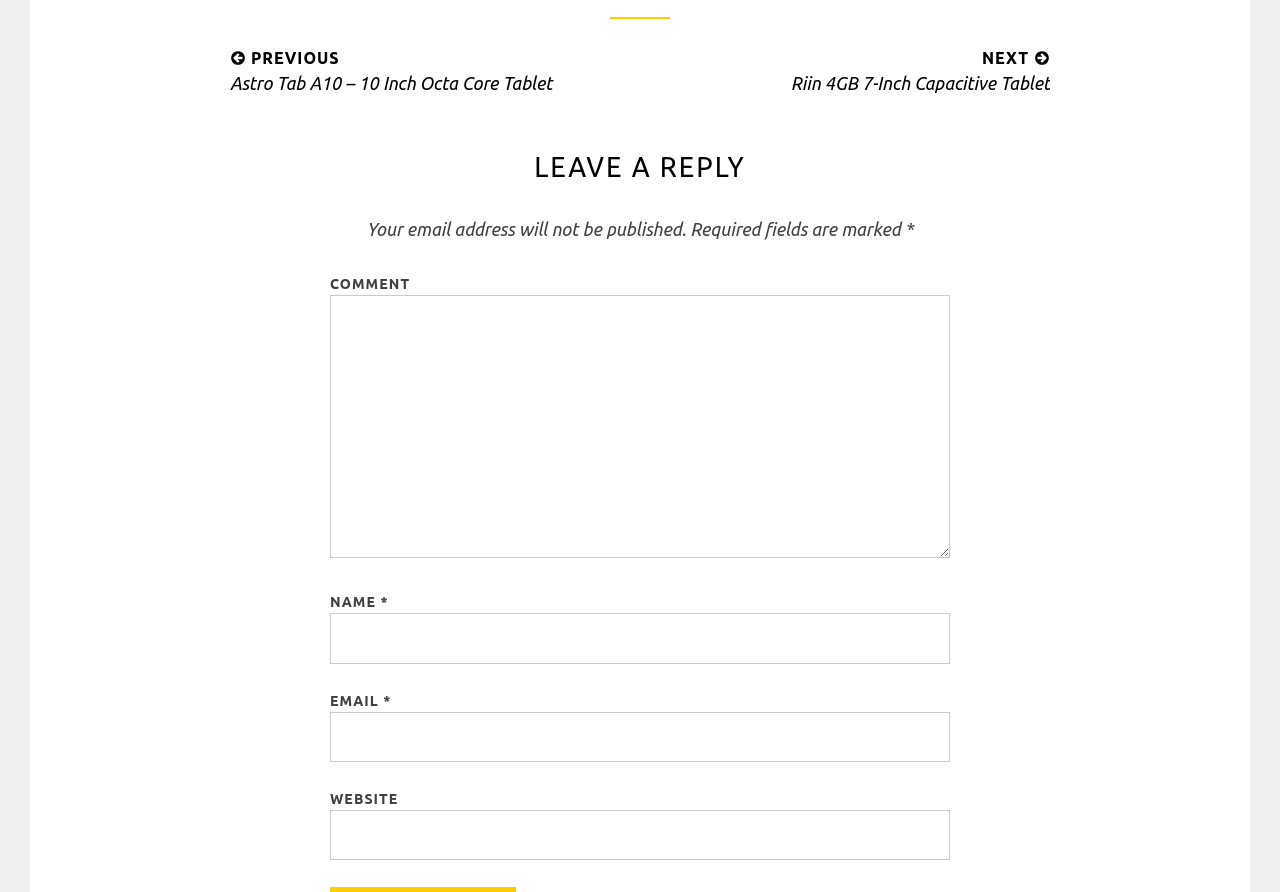What is required to be filled in the comment form?
Examine the screenshot and reply with a single word or phrase.

Name, Email, Comment